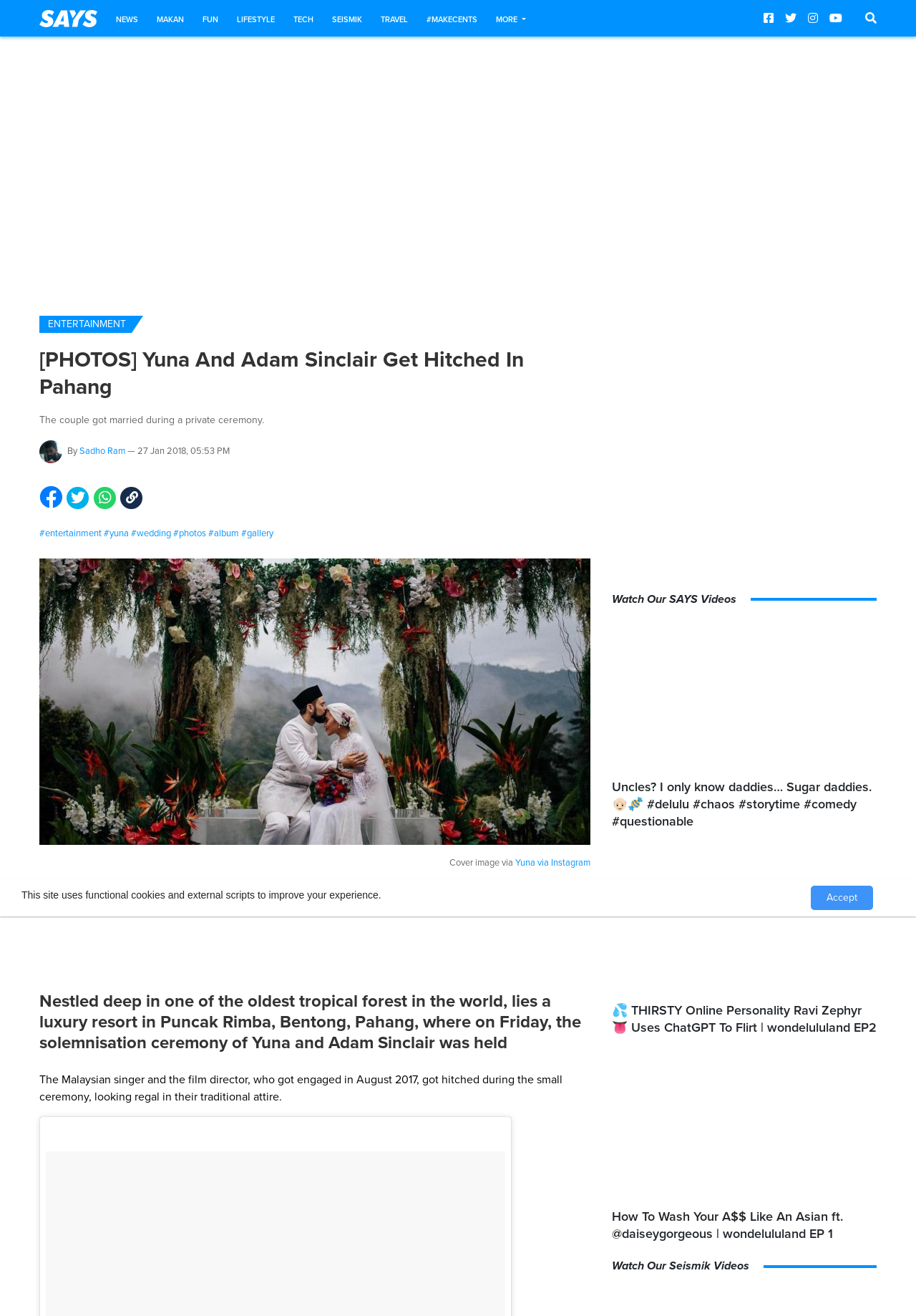Based on what you see in the screenshot, provide a thorough answer to this question: What is the name of the film director who got married to Yuna?

The answer can be found in the heading '[PHOTOS] Yuna And Adam Sinclair Get Hitched In Pahang' and the StaticText 'The Malaysian singer and the film director﻿, who got engaged in August 2017, got hitched during the small ceremony, looking regal in their traditional attire.'